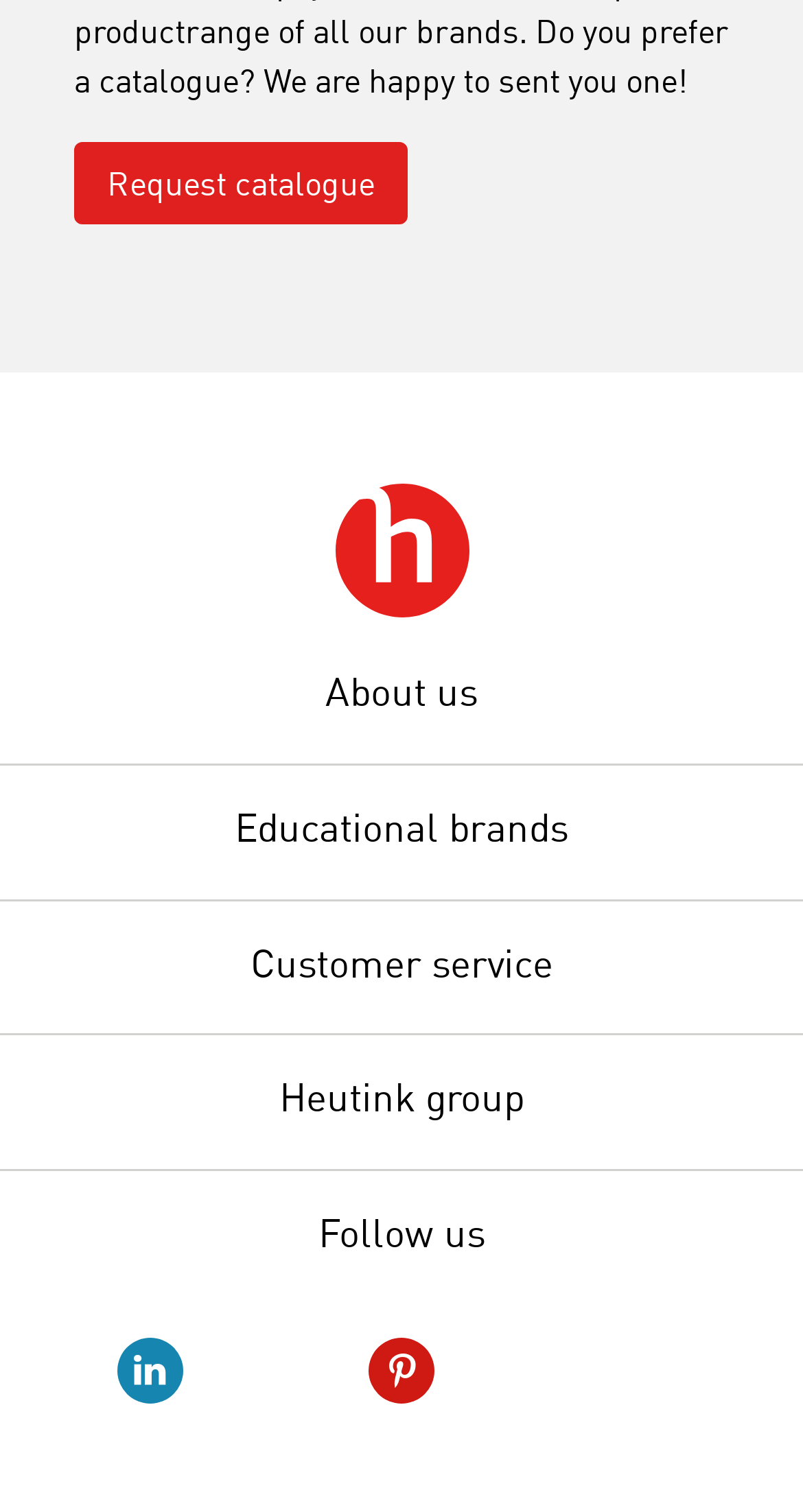Please provide a comprehensive answer to the question below using the information from the image: What is the first link in the webpage?

The first link in the webpage can be found by looking at the link element with the description 'Request catalogue' which is located at the top of the webpage, with a bounding box coordinate of [0.092, 0.094, 0.508, 0.149].